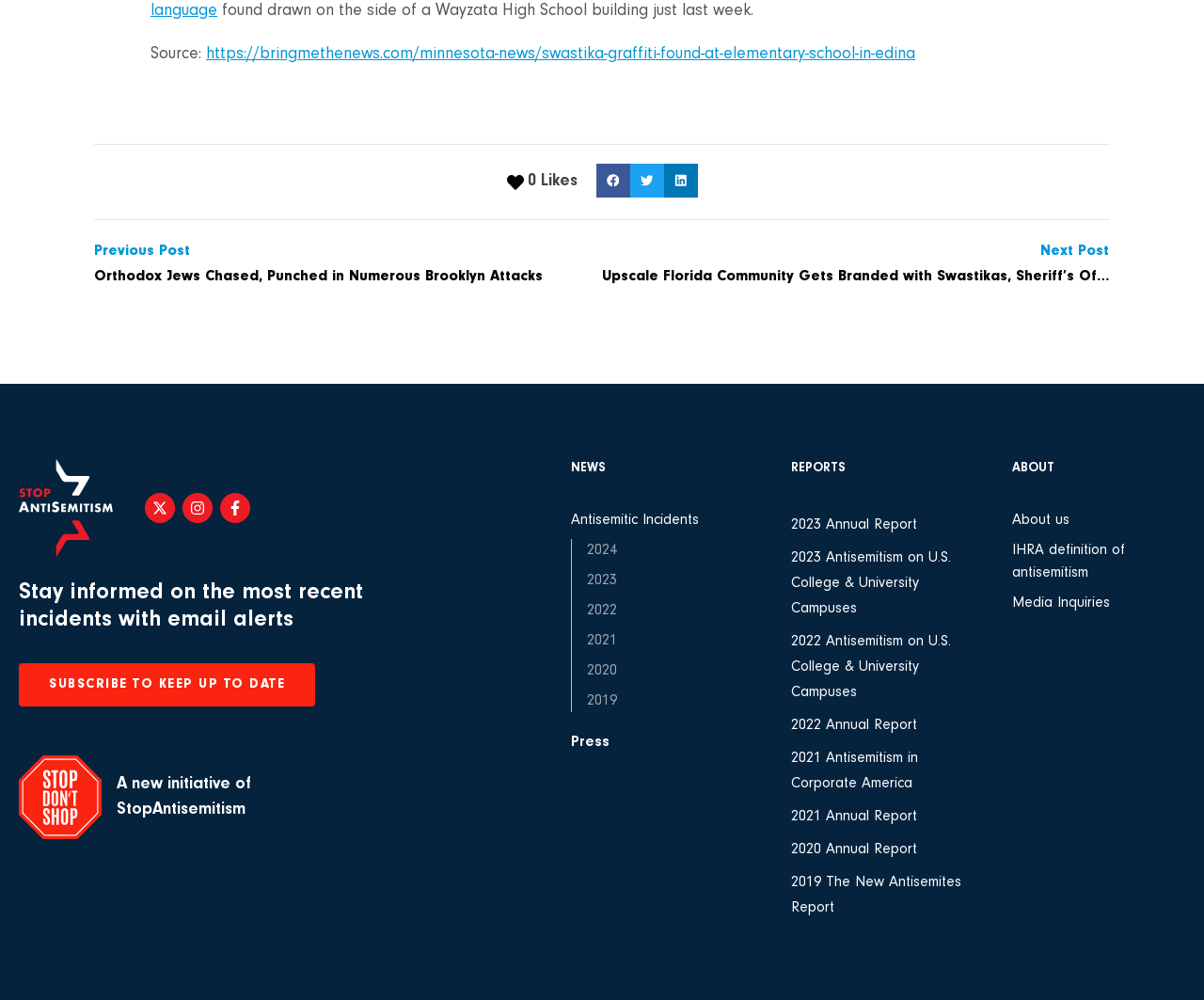Determine the coordinates of the bounding box for the clickable area needed to execute this instruction: "Read previous post".

[0.078, 0.239, 0.5, 0.29]